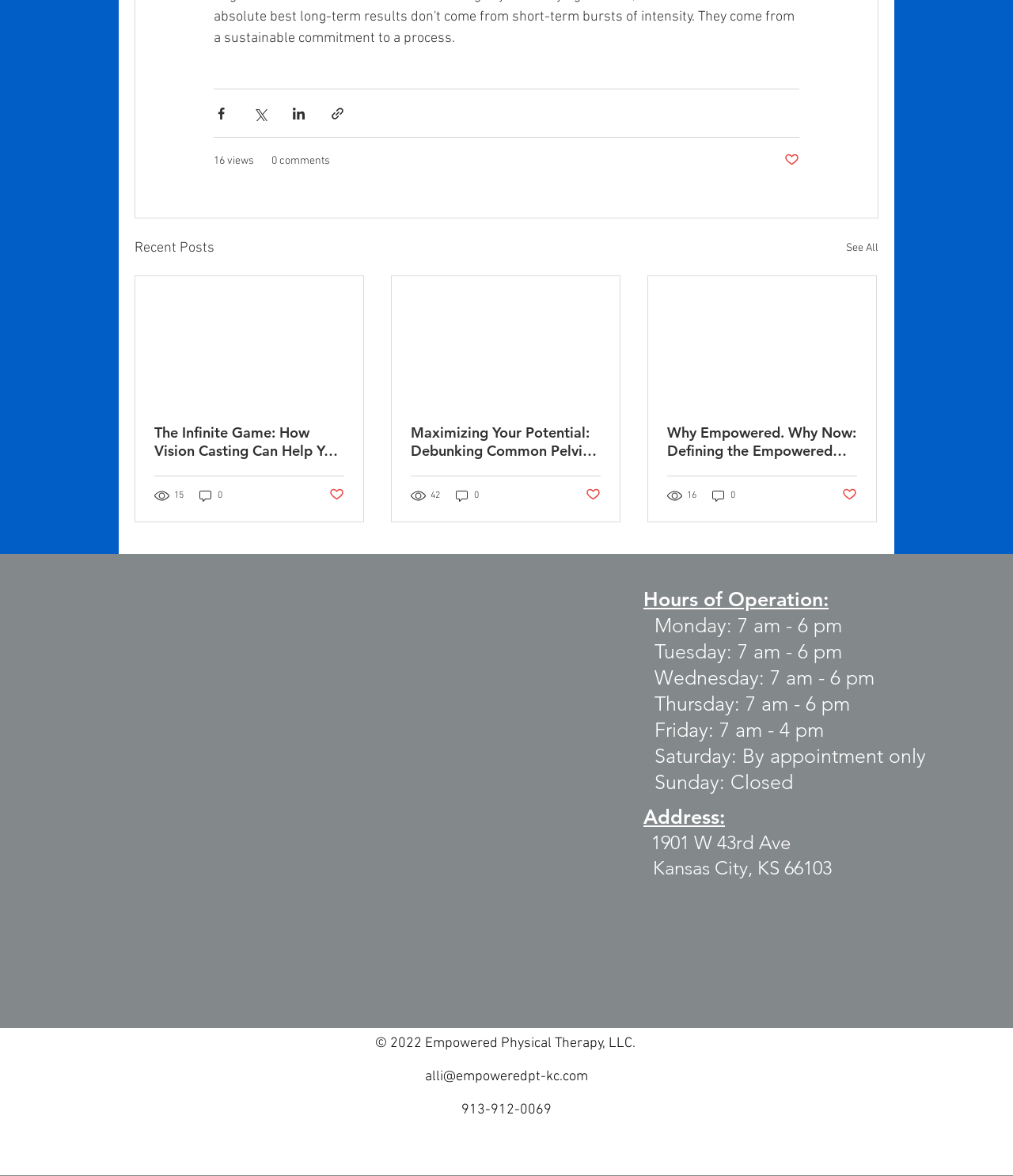Can you specify the bounding box coordinates of the area that needs to be clicked to fulfill the following instruction: "Contact via email"?

[0.42, 0.908, 0.58, 0.923]